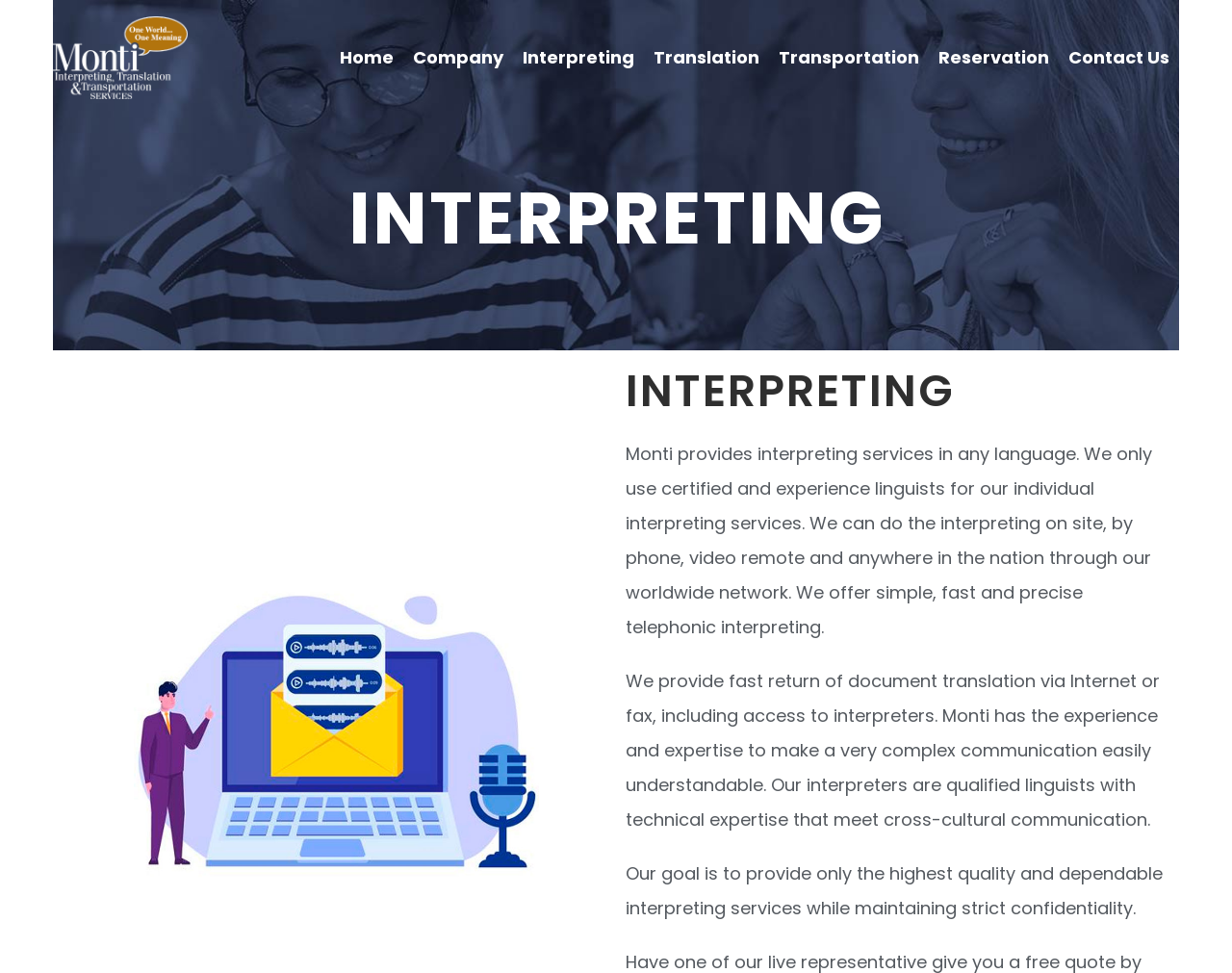What is the goal of Monti's interpreting services?
Give a thorough and detailed response to the question.

The webpage states that the goal of Monti's interpreting services is to provide only the highest quality and dependable interpreting services while maintaining strict confidentiality. This information is found in the third paragraph of text on the page.